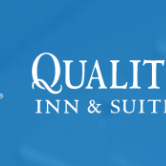Offer an in-depth caption for the image presented.

The image prominently features the logo of "Quality Inn & Suites," set against a vibrant blue background. This logo embodies a sense of hospitality and comfort, aligning with the brand's commitment to providing quality accommodations. The design is clean and professional, emphasizing the name of the establishment, which is central to their identity in the hospitality industry. This visual serves as a representation of the brand's reputation and its dedication to client satisfaction.